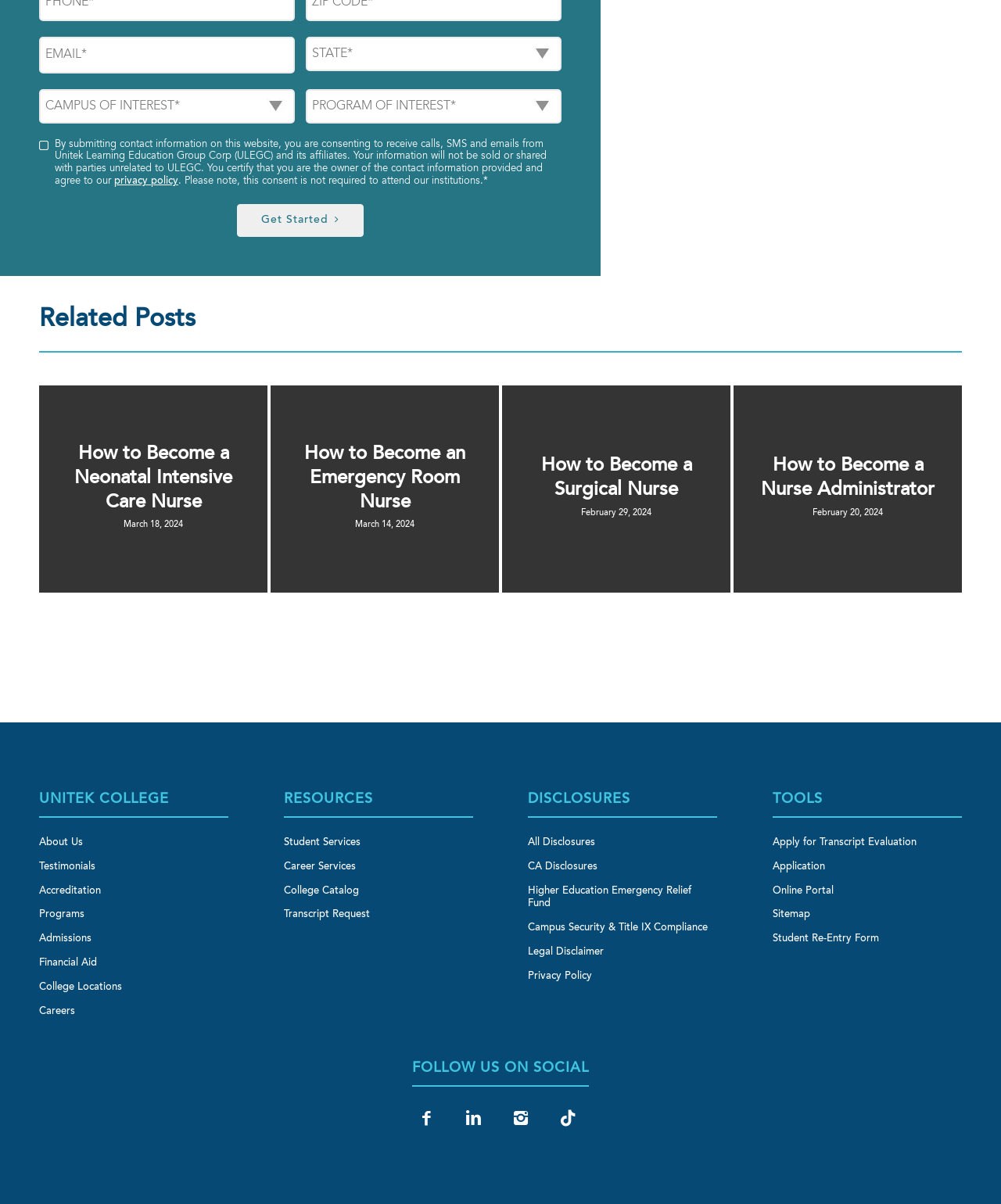Bounding box coordinates must be specified in the format (top-left x, top-left y, bottom-right x, bottom-right y). All values should be floating point numbers between 0 and 1. What are the bounding box coordinates of the UI element described as: parent_node: Email: name="email" placeholder="EMAIL*"

[0.039, 0.03, 0.295, 0.061]